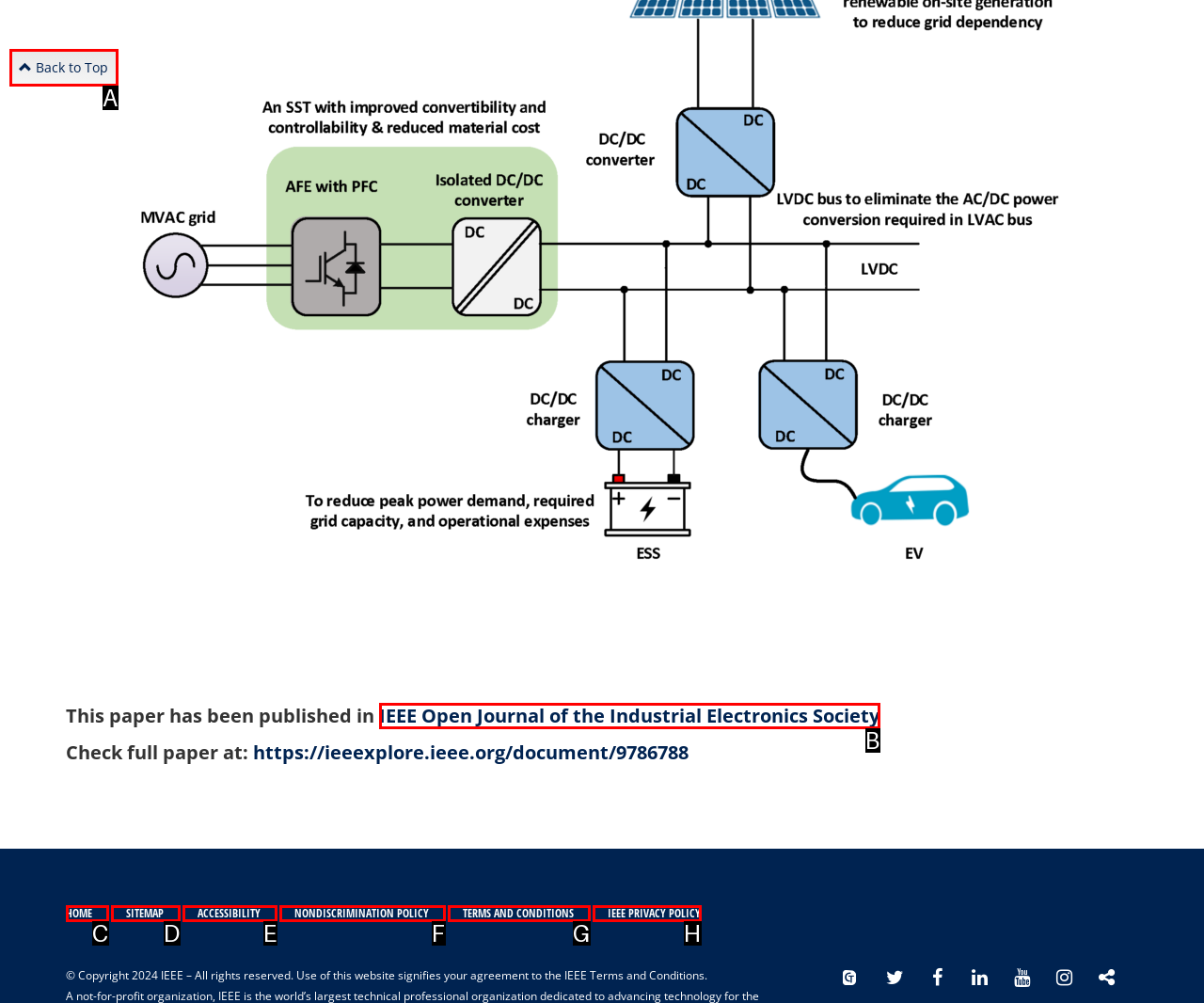Determine the option that best fits the description: Terms and Conditions
Reply with the letter of the correct option directly.

G